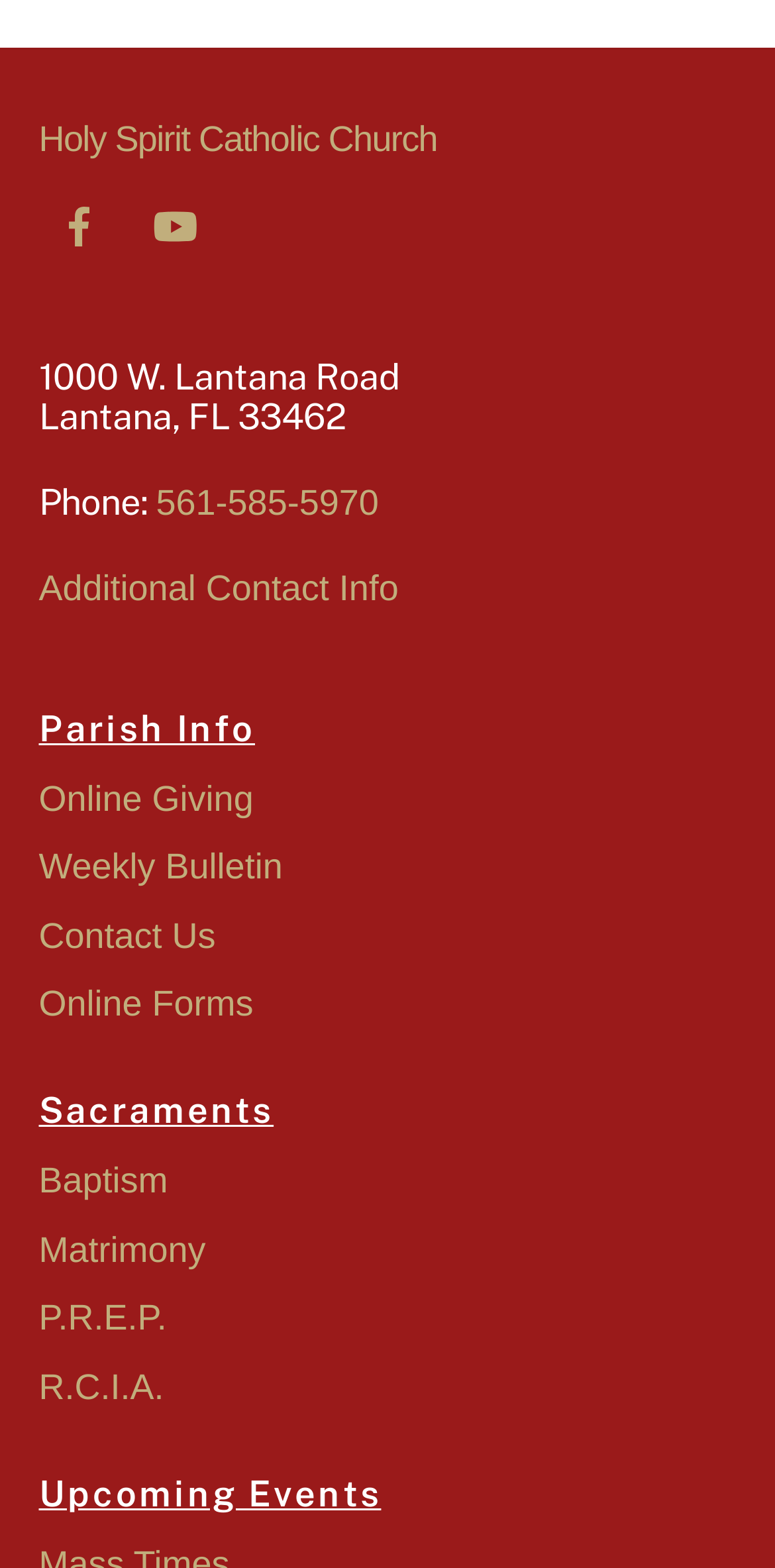Pinpoint the bounding box coordinates of the element to be clicked to execute the instruction: "view online giving information".

[0.05, 0.497, 0.327, 0.522]